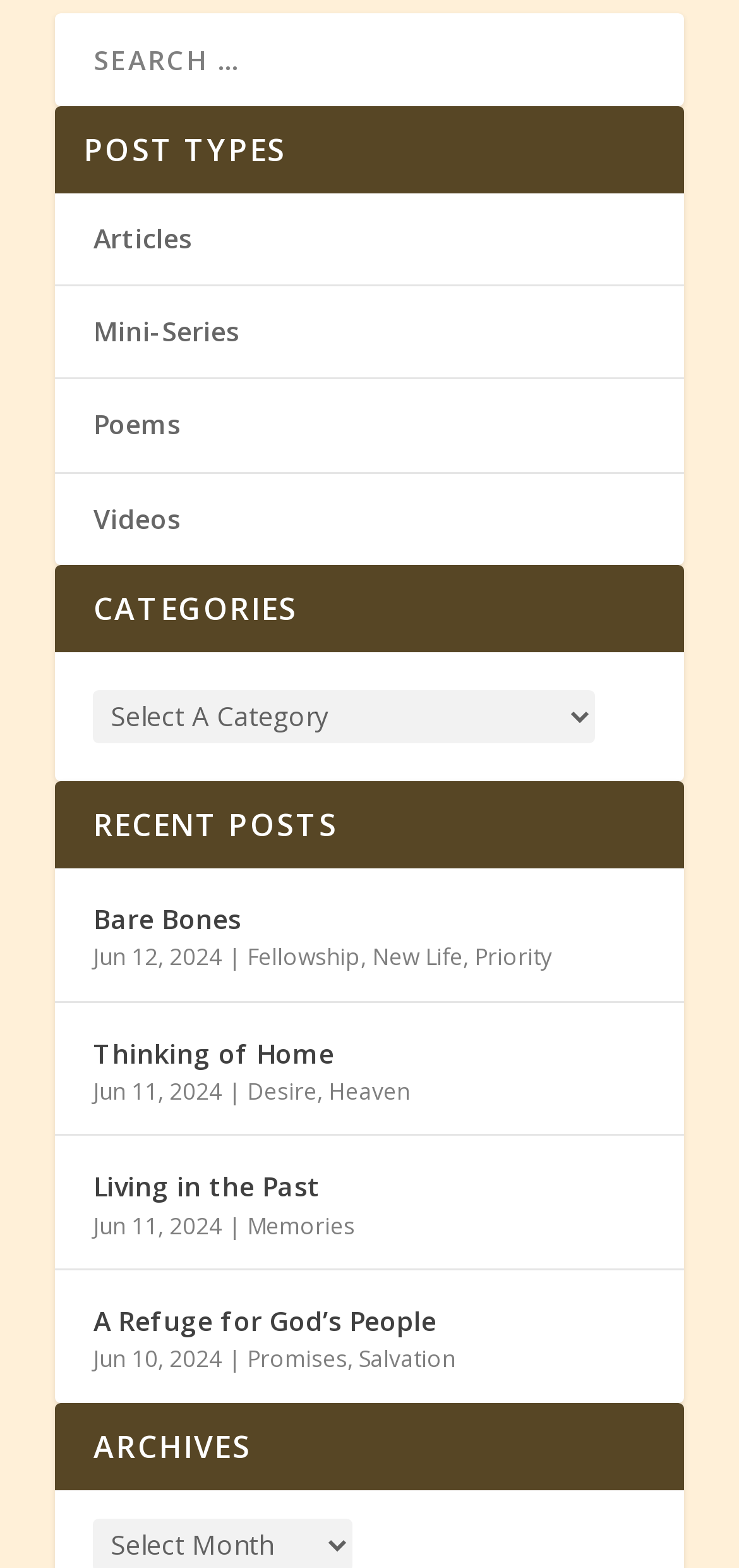What is the date of the post 'Desire'?
Using the information from the image, answer the question thoroughly.

The date of the post 'Desire' is listed next to the link, which is 'Jun 11, 2024', as indicated by the StaticText element with the text 'Jun 11, 2024' and bounding box coordinate of [0.126, 0.685, 0.301, 0.706].